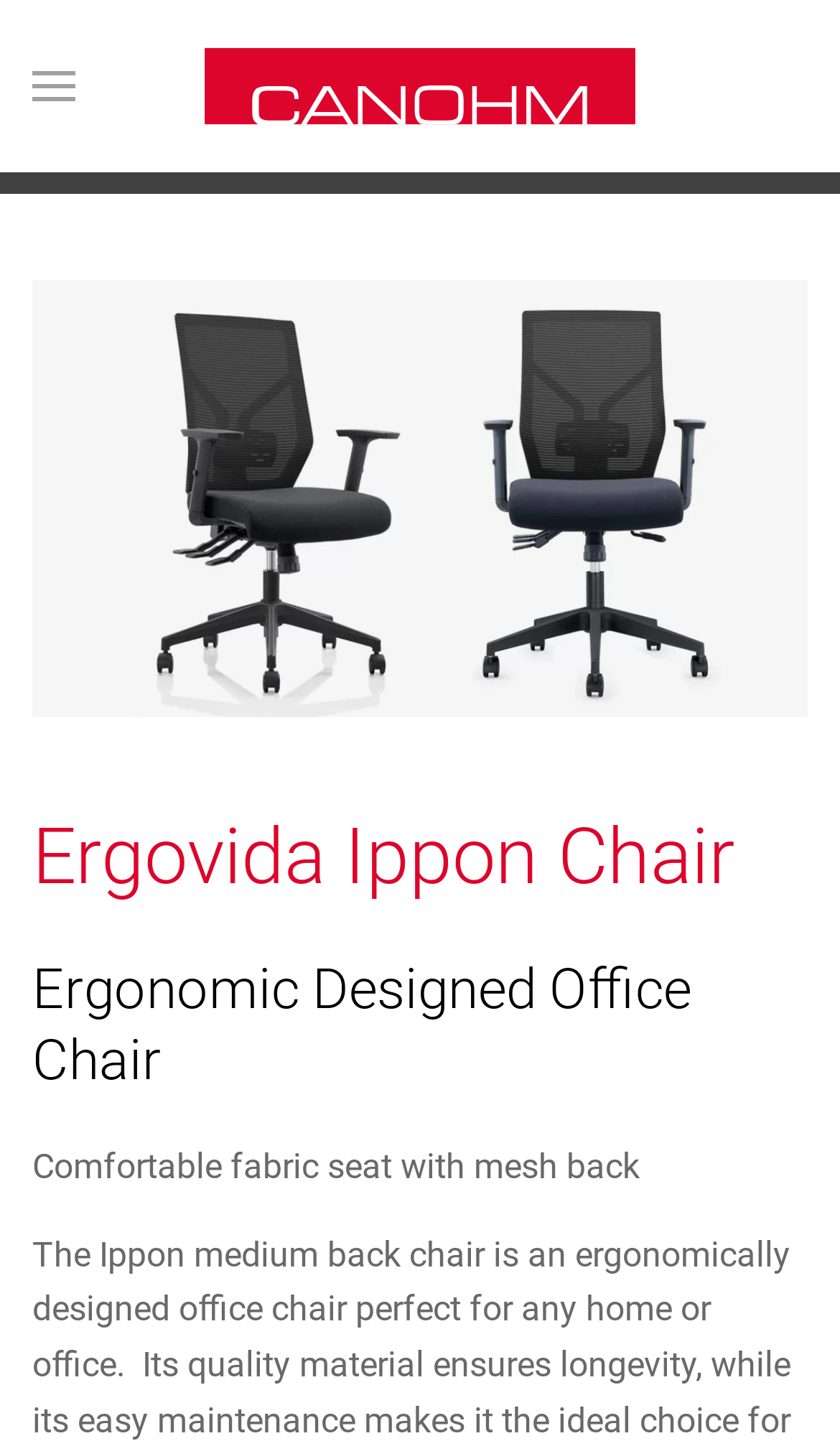Describe the webpage in detail, including text, images, and layout.

The webpage is about the Ippon Chair, an ergonomic designed office chair. At the top left corner, there is a button to open the menu, accompanied by a small image. Next to it, on the top right corner, is a link to go back to the home page, featuring an image with the text "CANOHM". 

Below the top navigation, there is a carousel region that takes up most of the page, containing a list with a single slide. The carousel is positioned in the middle of the page, spanning from the left edge to the right edge.

Above the carousel, there are two headings, one stating the product name "Ergovida Ippon Chair" and the other describing it as an "Ergonomic Designed Office Chair". 

Below the headings, there is a paragraph of text describing the chair's features, specifically mentioning a "comfortable fabric seat with mesh back".